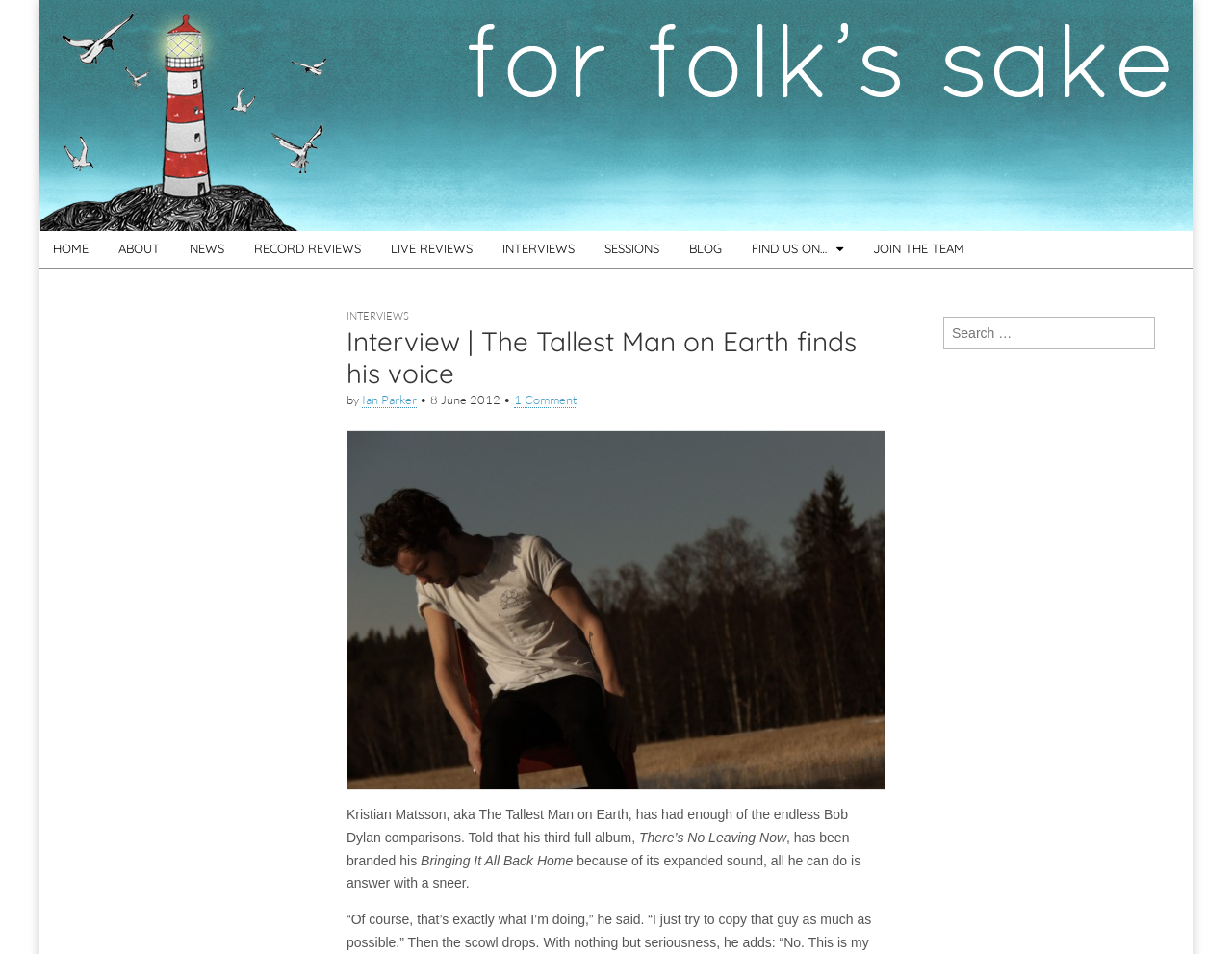Identify the bounding box coordinates of the specific part of the webpage to click to complete this instruction: "Search for folk music".

[0.766, 0.332, 0.938, 0.366]